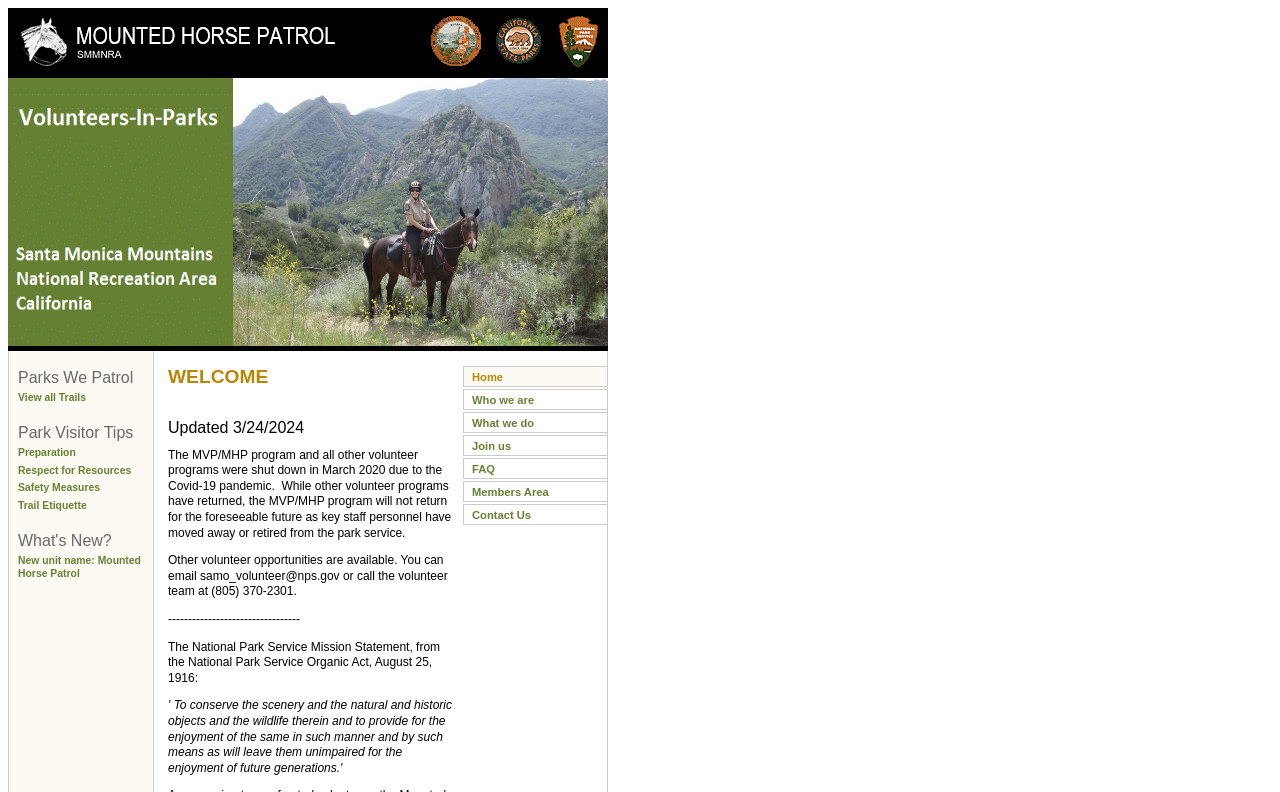Determine the bounding box of the UI component based on this description: "Respect for Resources". The bounding box coordinates should be four float values between 0 and 1, i.e., [left, top, right, bottom].

[0.014, 0.587, 0.102, 0.601]